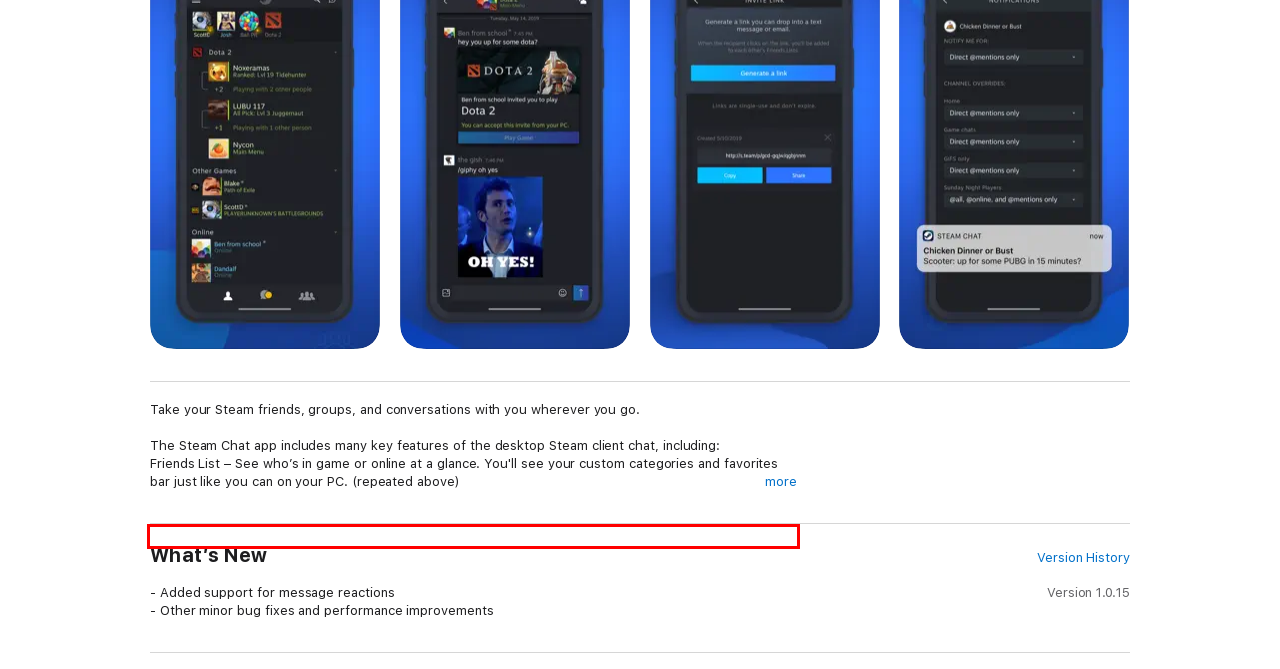There is a screenshot of a webpage with a red bounding box around a UI element. Please use OCR to extract the text within the red bounding box.

Invite Links – Add new friends on Steam with a link. Generate an invite link you can text or email.